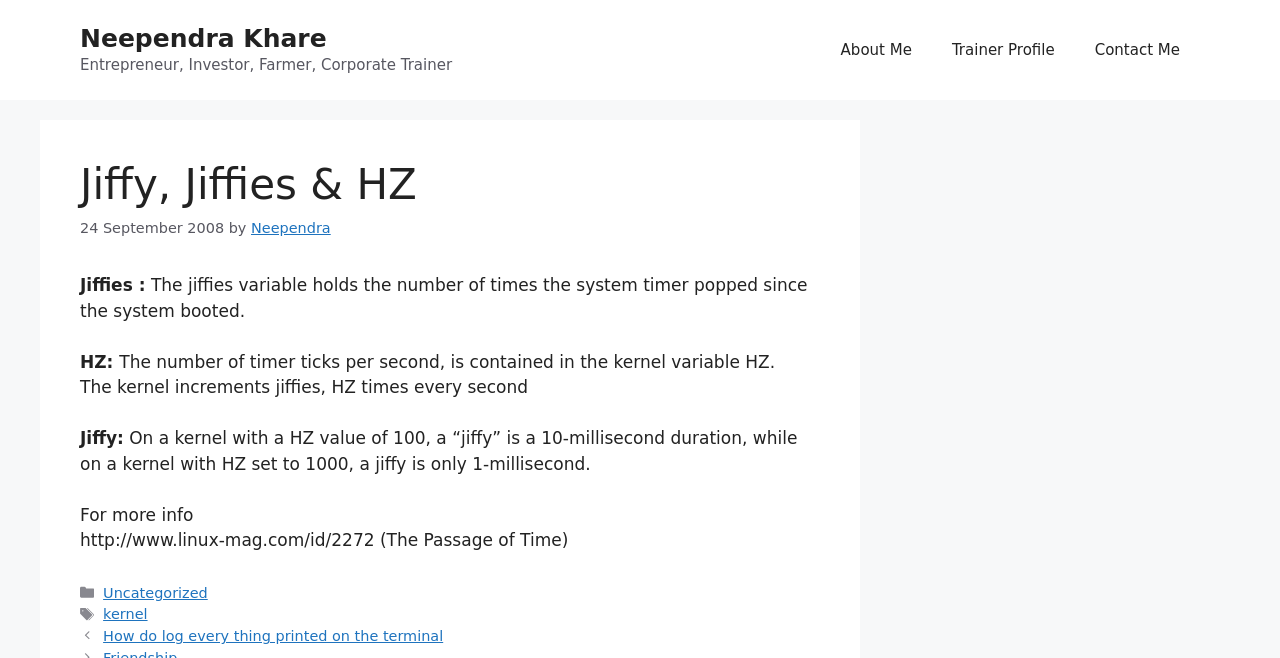What is the author of the article?
Please provide a comprehensive answer to the question based on the webpage screenshot.

The author of the article can be found by looking at the 'by' section, which is located below the title 'Jiffy, Jiffies & HZ'. The text 'by' is followed by a link 'Neependra', which indicates the author of the article.